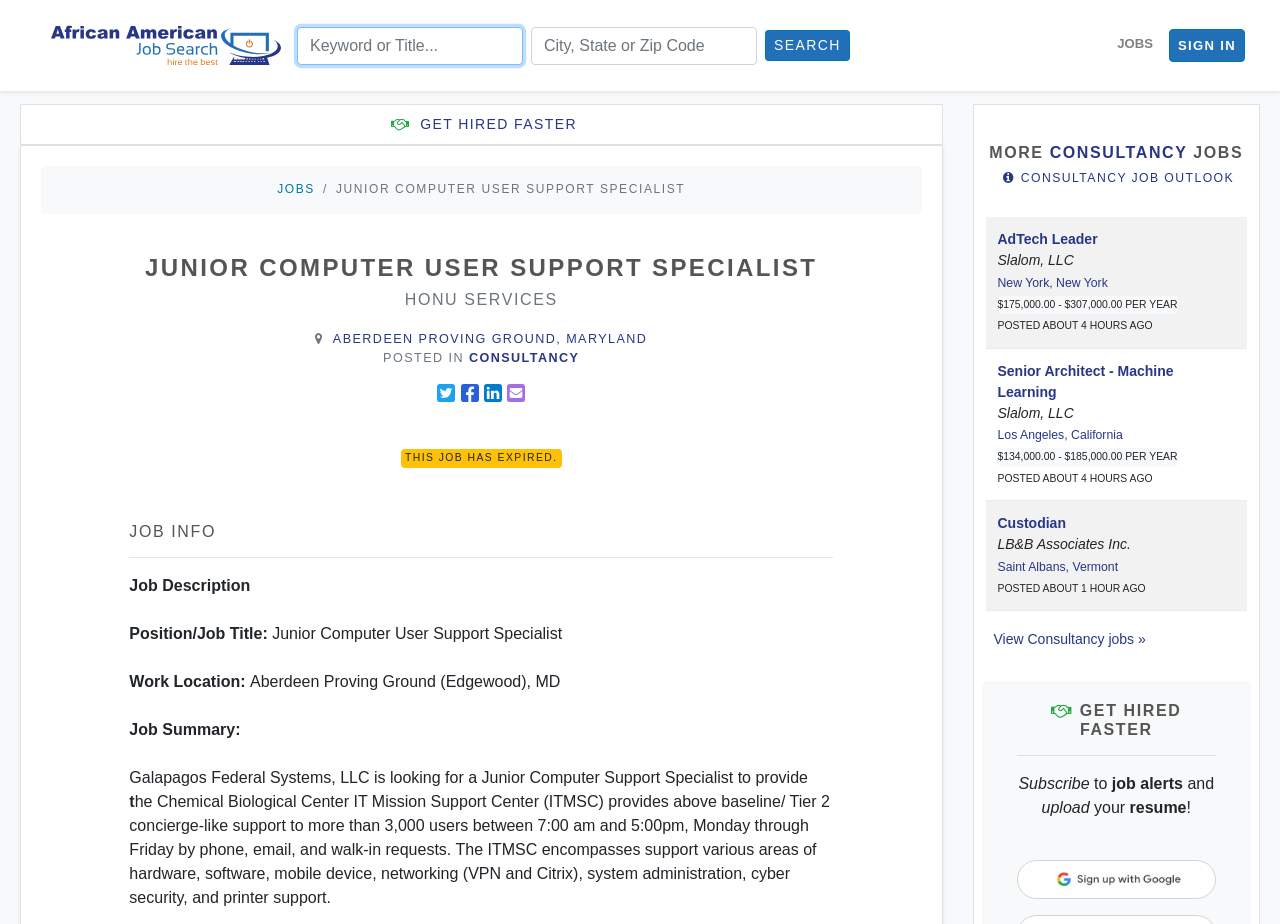Determine the bounding box coordinates of the clickable element to achieve the following action: 'Get hired faster'. Provide the coordinates as four float values between 0 and 1, formatted as [left, top, right, bottom].

[0.02, 0.118, 0.732, 0.152]